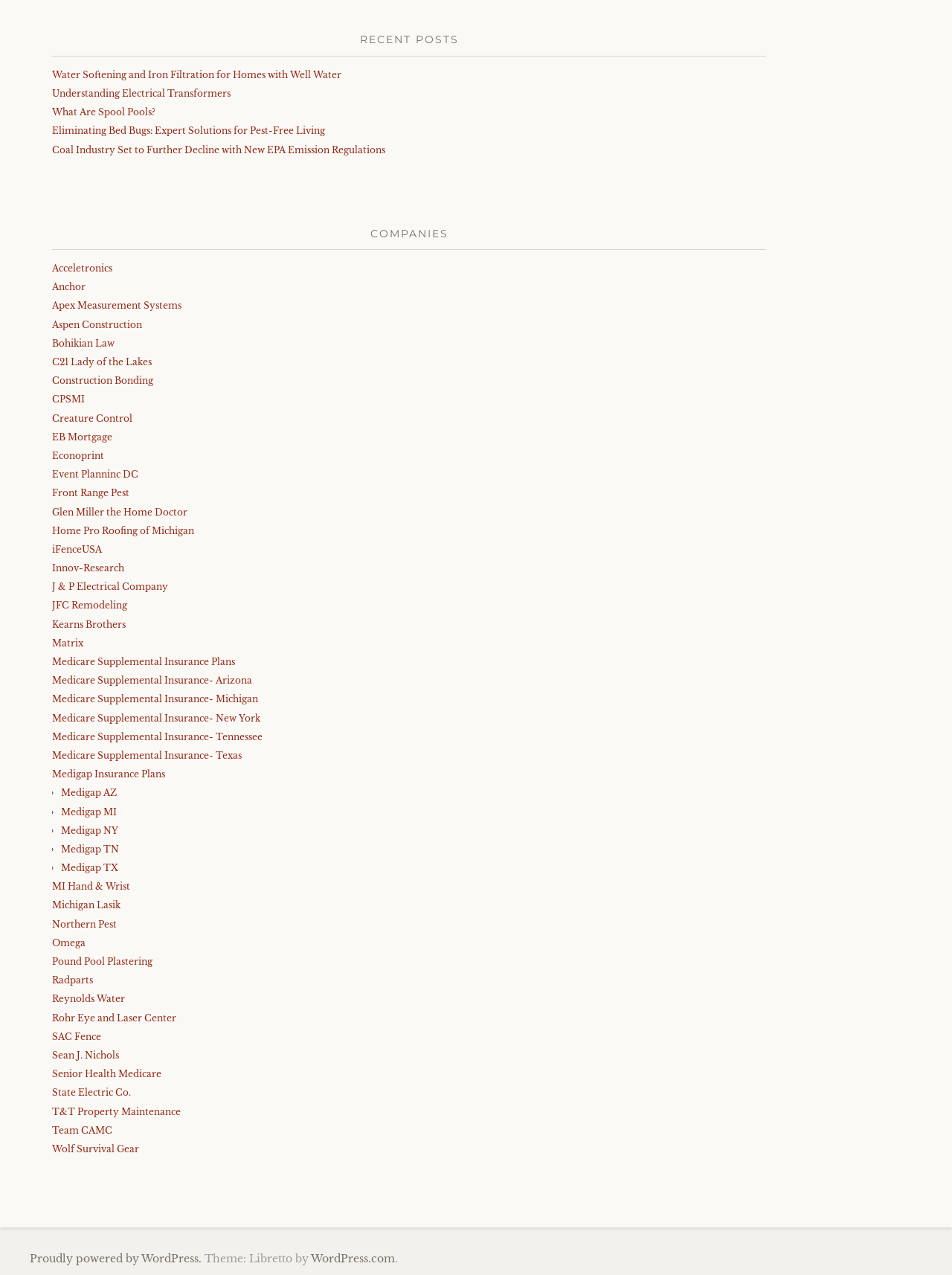How many recent posts are listed?
Answer with a single word or phrase, using the screenshot for reference.

9